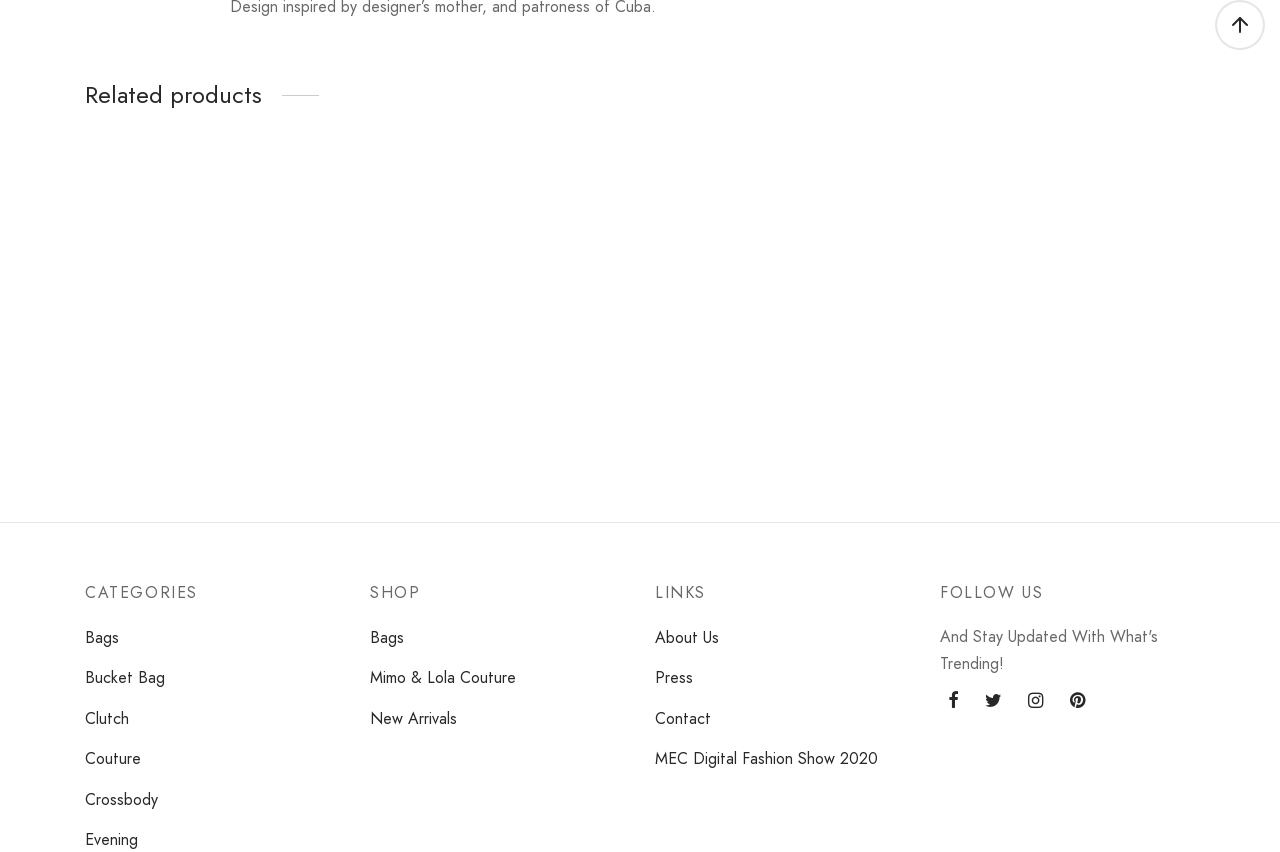What is the price of Rosetta White?
Please provide a single word or phrase in response based on the screenshot.

$55.00